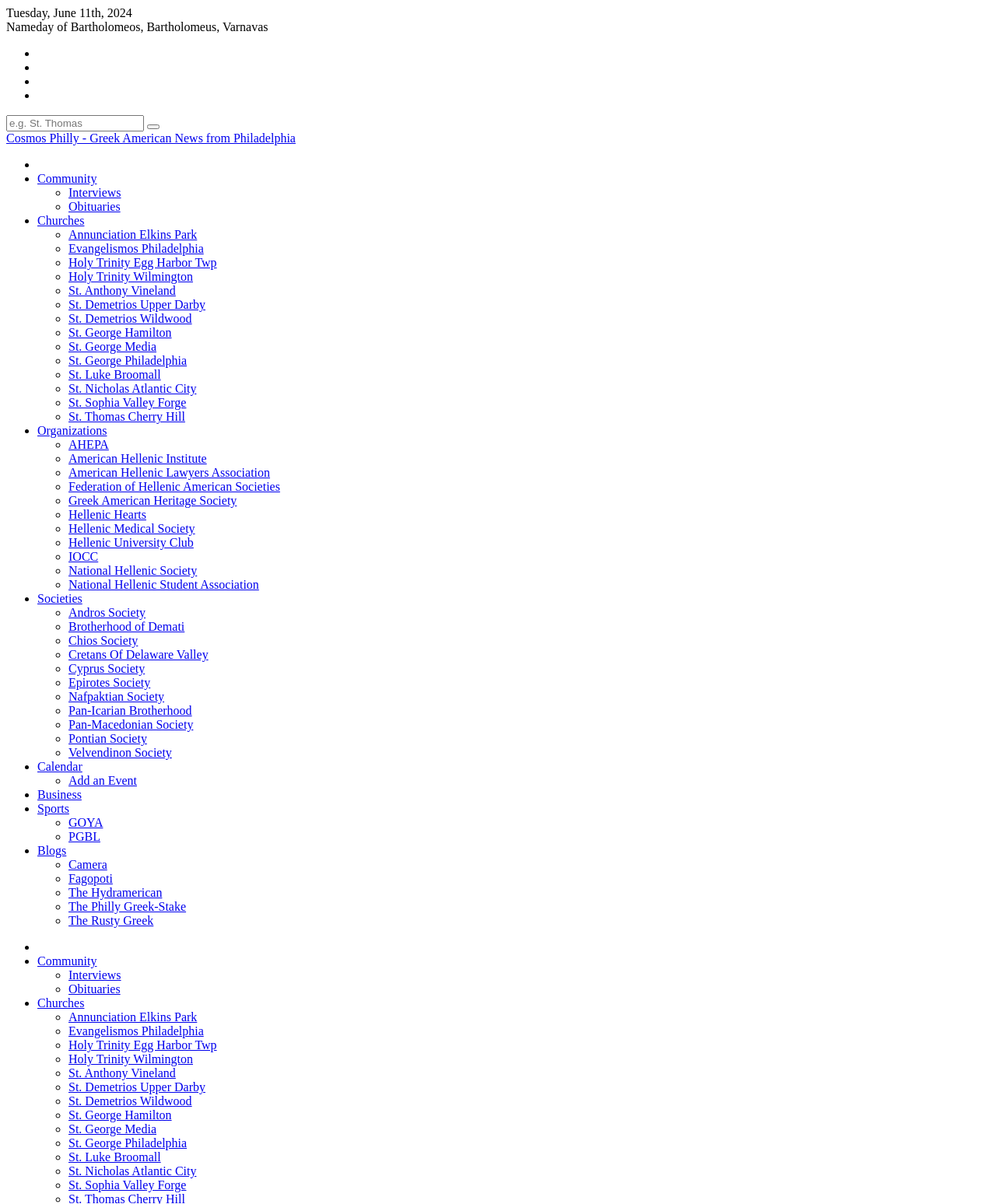Identify the bounding box for the UI element that is described as follows: "St. Thomas Cherry Hill".

[0.069, 0.34, 0.186, 0.351]